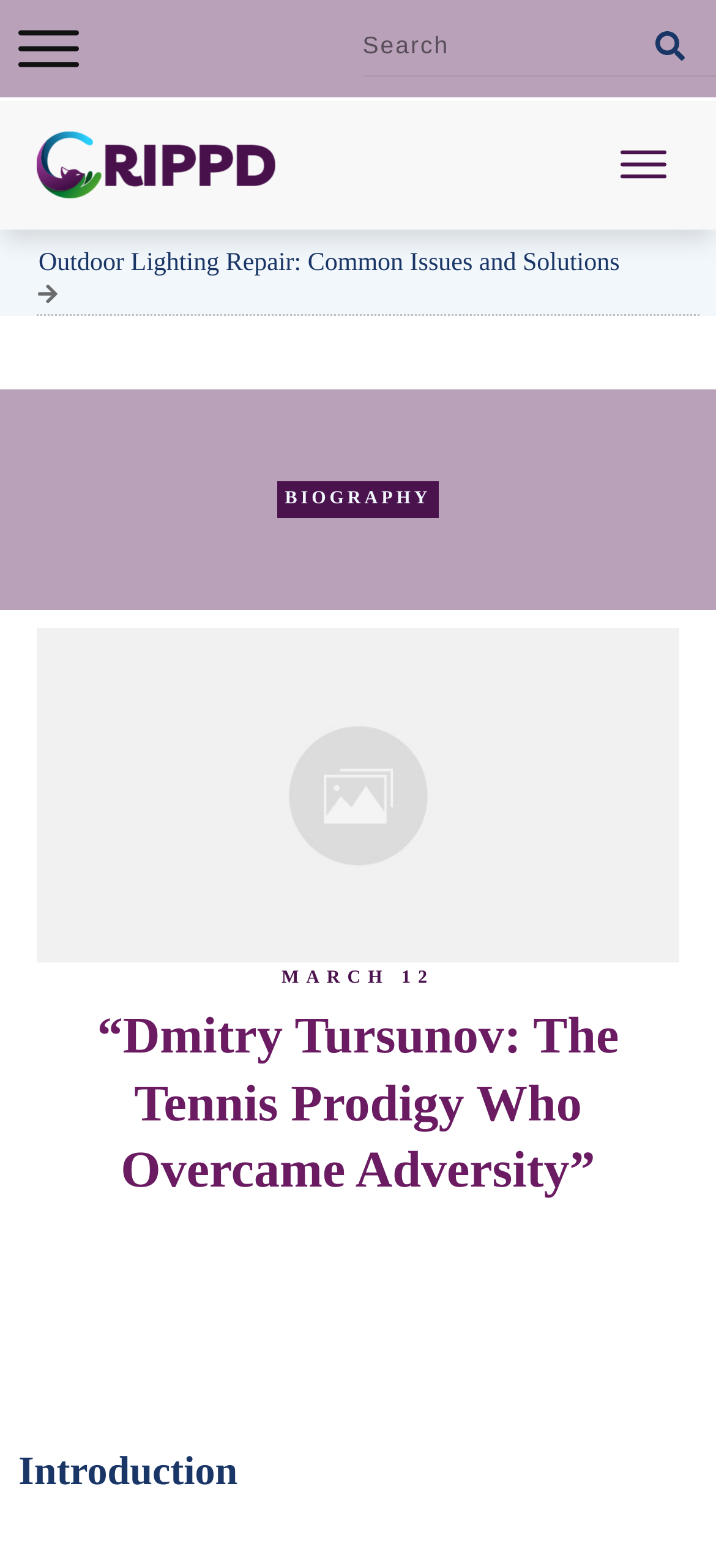What is the date mentioned on the webpage?
Using the information from the image, give a concise answer in one word or a short phrase.

MARCH 12